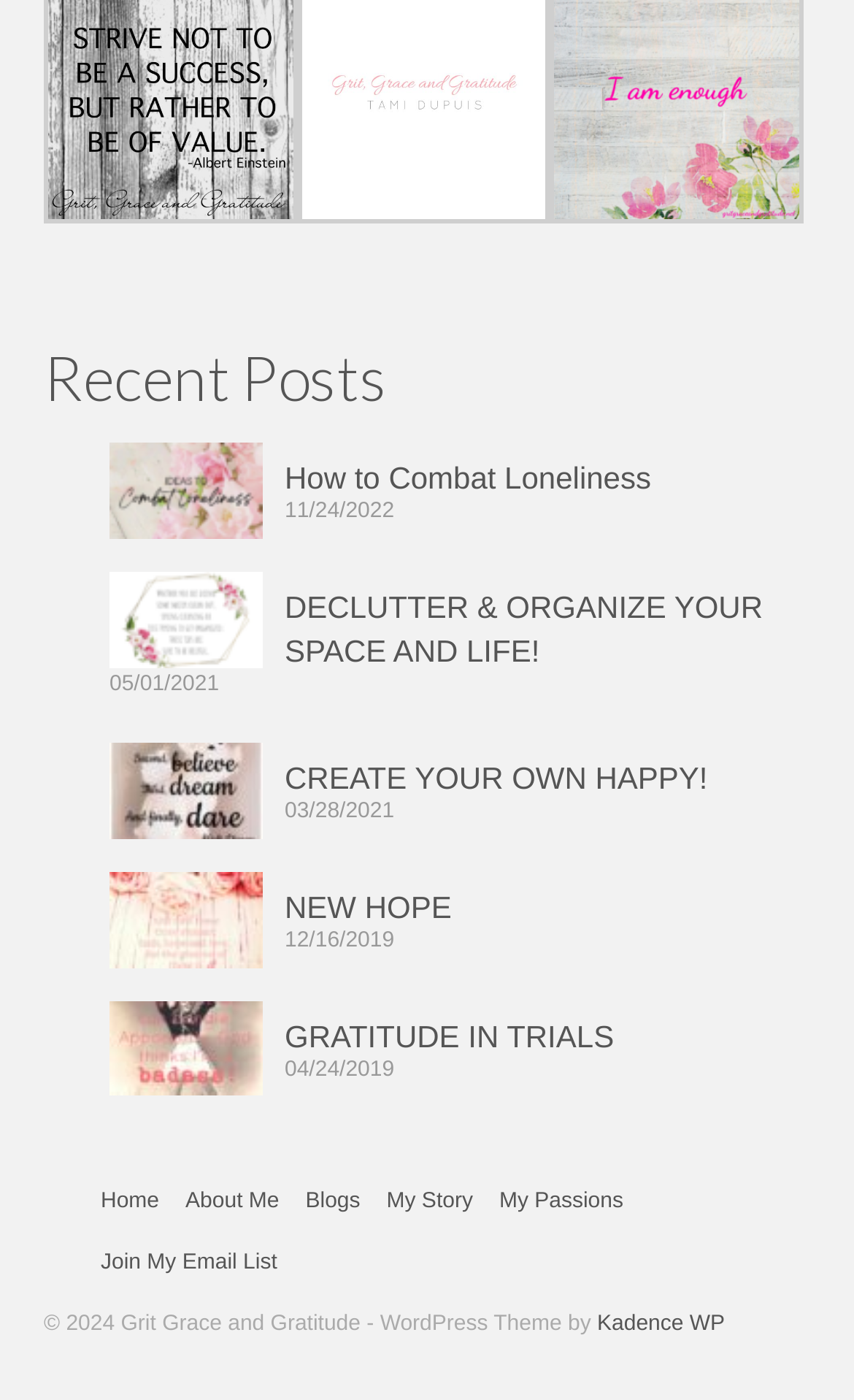What is the name of the WordPress theme?
Give a single word or phrase answer based on the content of the image.

Kadence WP